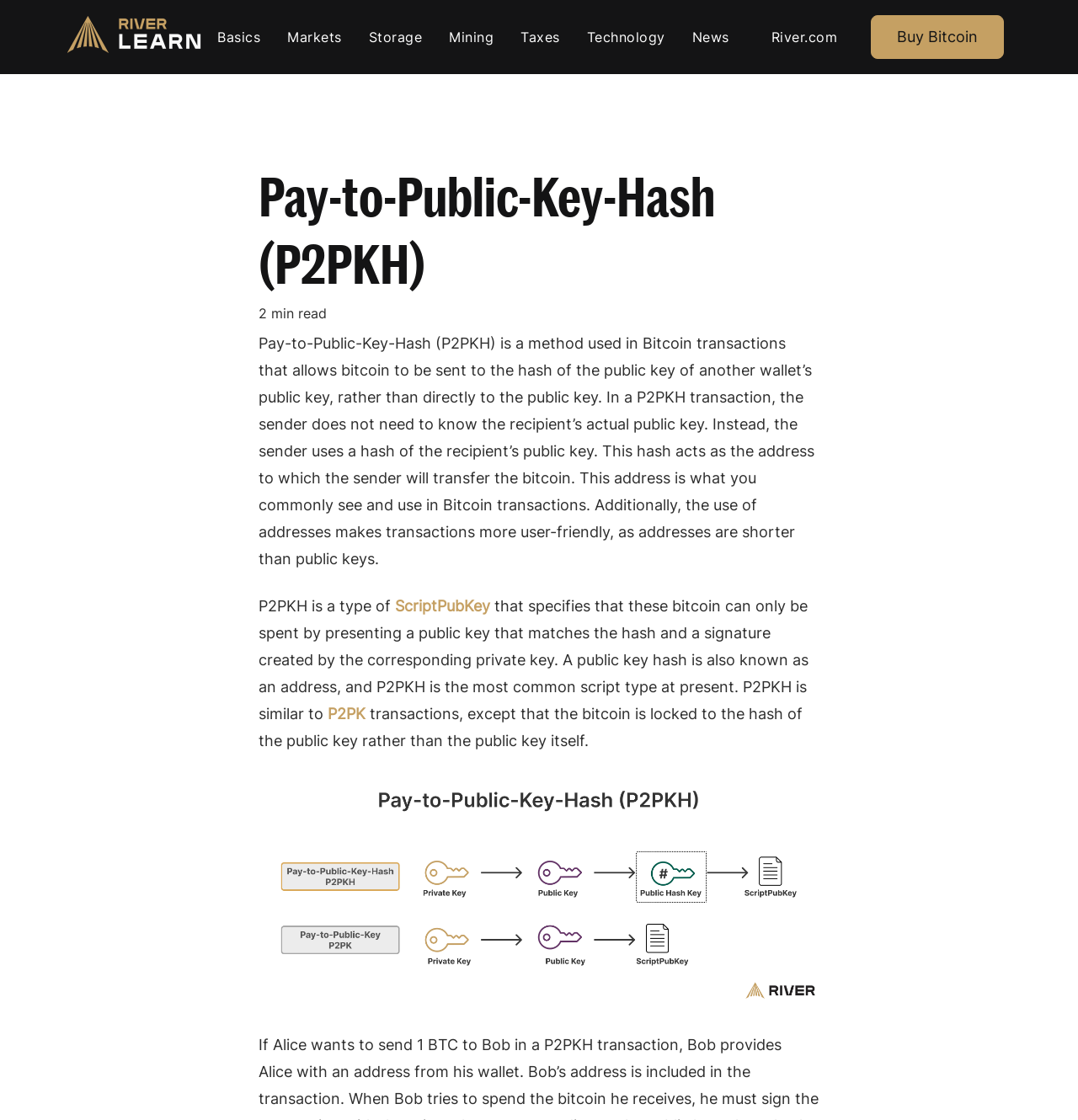Utilize the details in the image to give a detailed response to the question: What is the purpose of using addresses in Bitcoin transactions?

The article states that the use of addresses makes transactions more user-friendly, as addresses are shorter than public keys, making it easier to send bitcoin to the hash of the public key of another wallet’s public key.